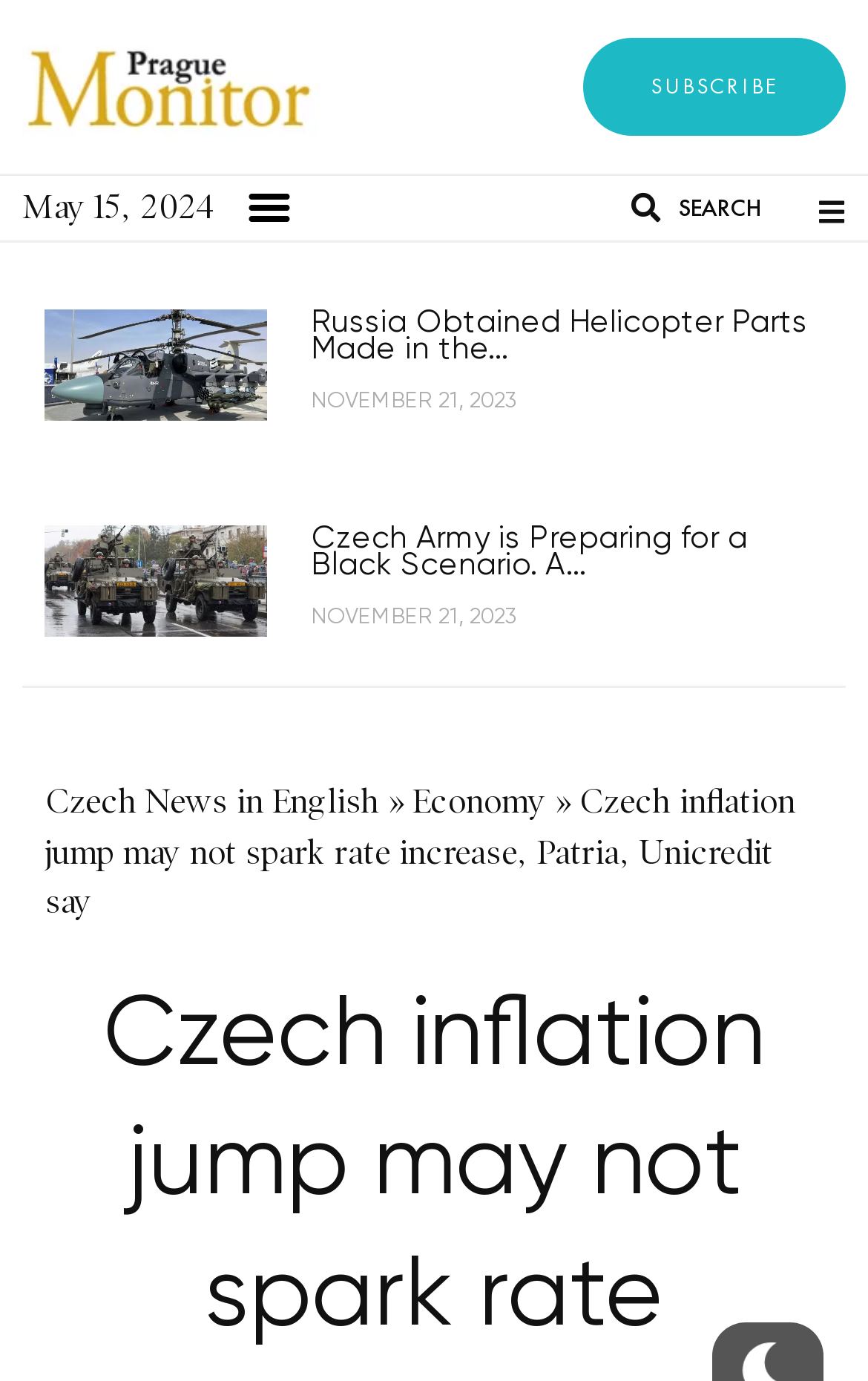Locate the bounding box coordinates of the area you need to click to fulfill this instruction: 'Visit 'AMPLE THEMES''. The coordinates must be in the form of four float numbers ranging from 0 to 1: [left, top, right, bottom].

None